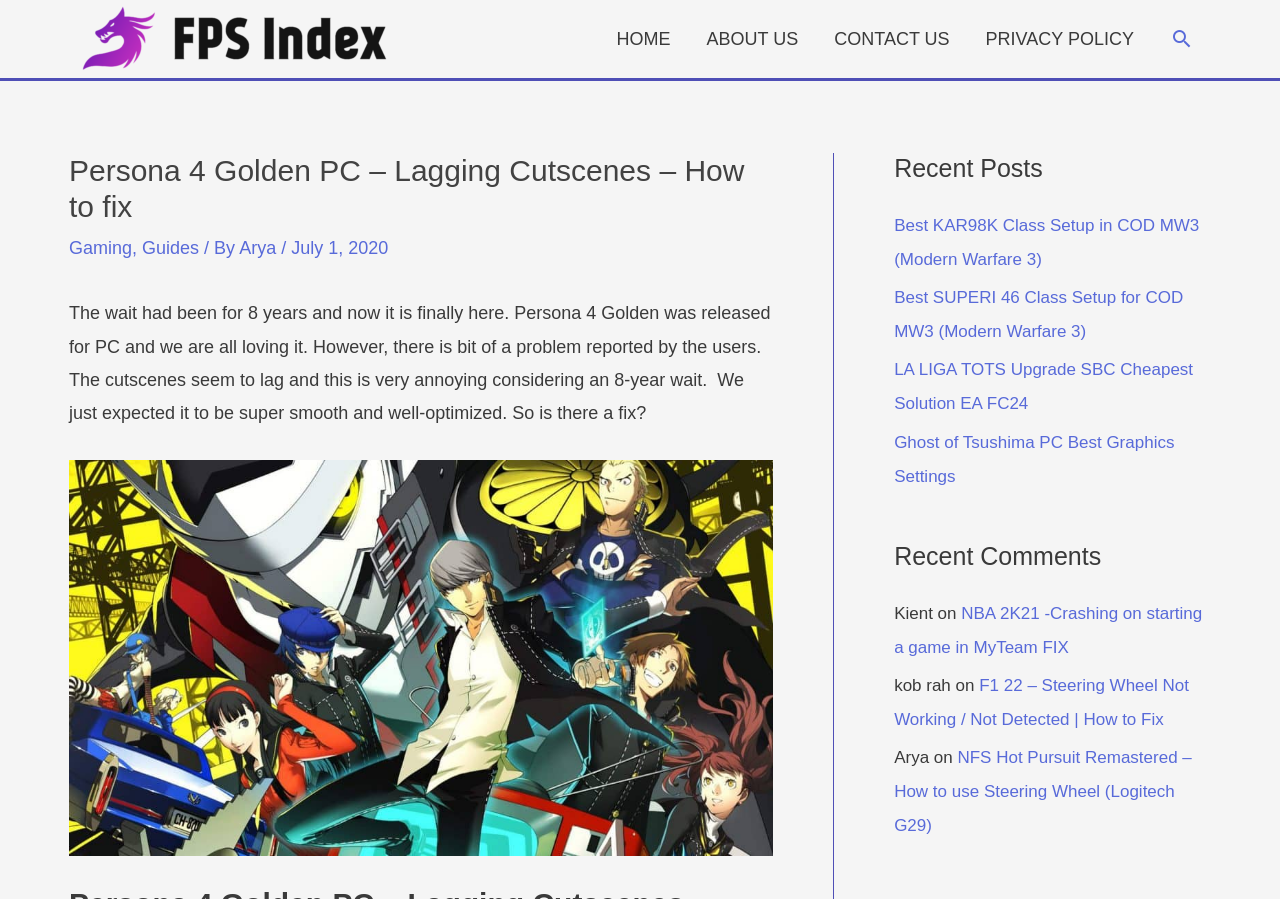From the given element description: "PRIVACY POLICY", find the bounding box for the UI element. Provide the coordinates as four float numbers between 0 and 1, in the order [left, top, right, bottom].

[0.756, 0.0, 0.9, 0.087]